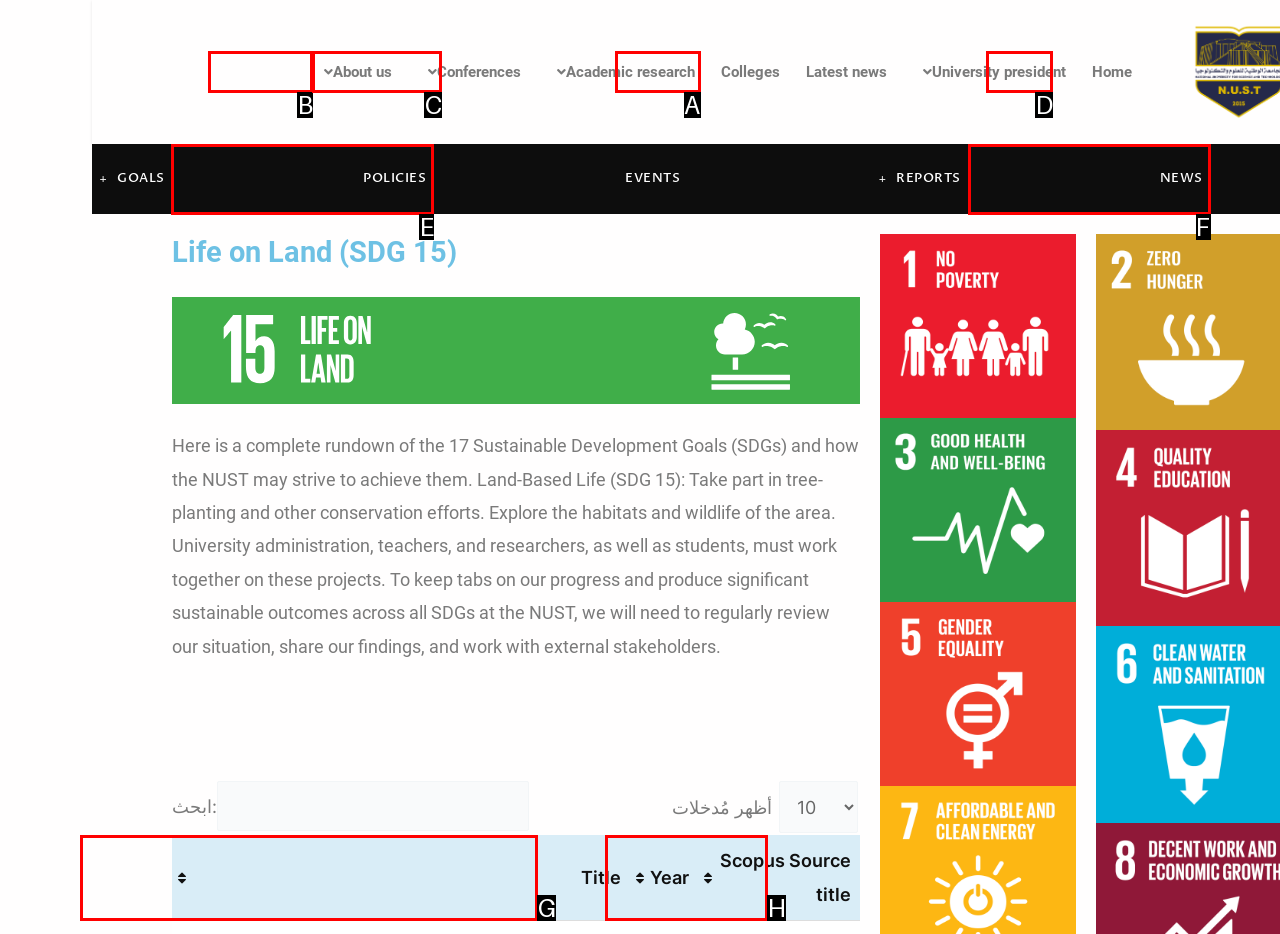Choose the UI element to click on to achieve this task: Explore the colleges. Reply with the letter representing the selected element.

A